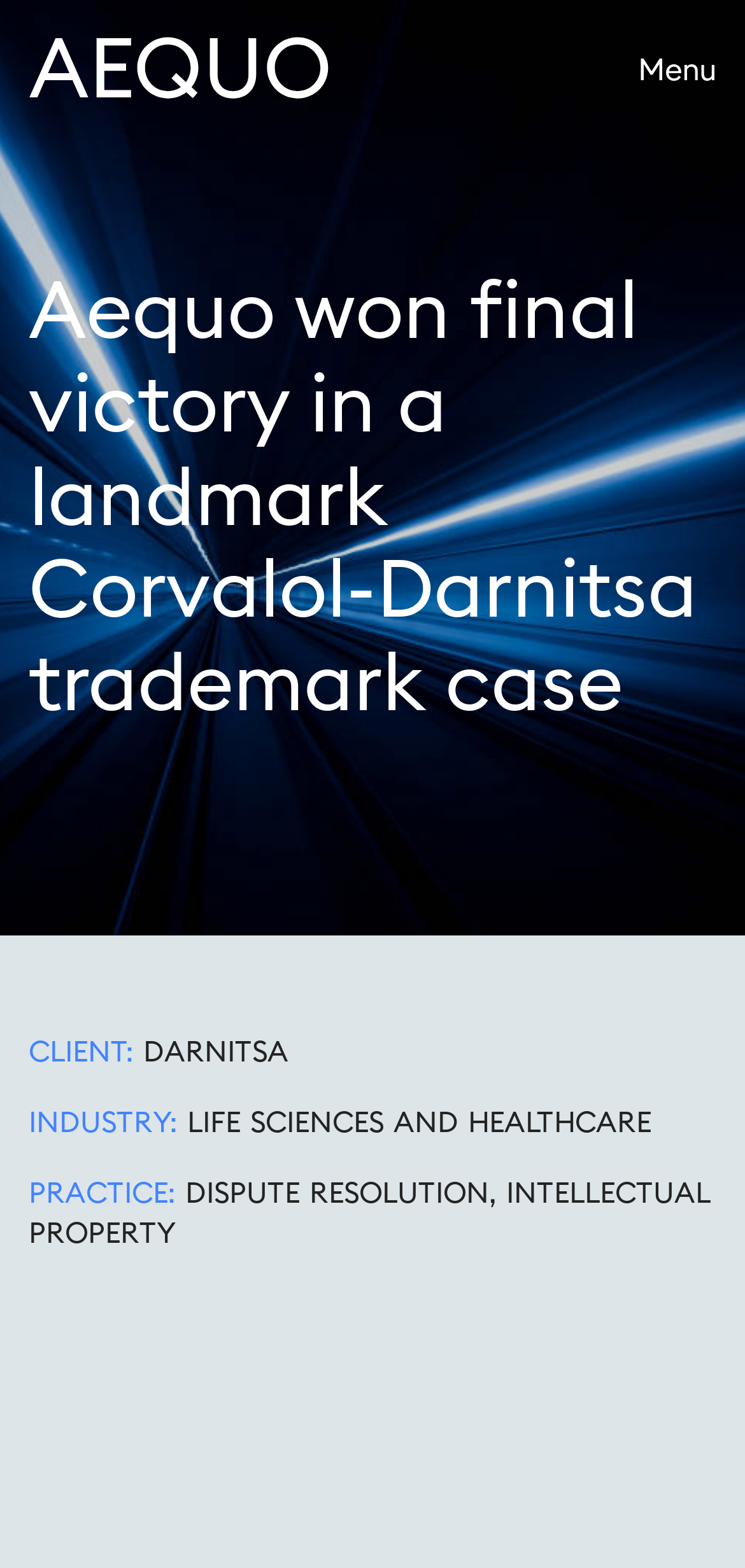What is the name of the client?
Based on the visual information, provide a detailed and comprehensive answer.

The name of the client can be determined by looking at the StaticText element with the text 'CLIENT:' and its corresponding value, which is 'DARNITSA'.